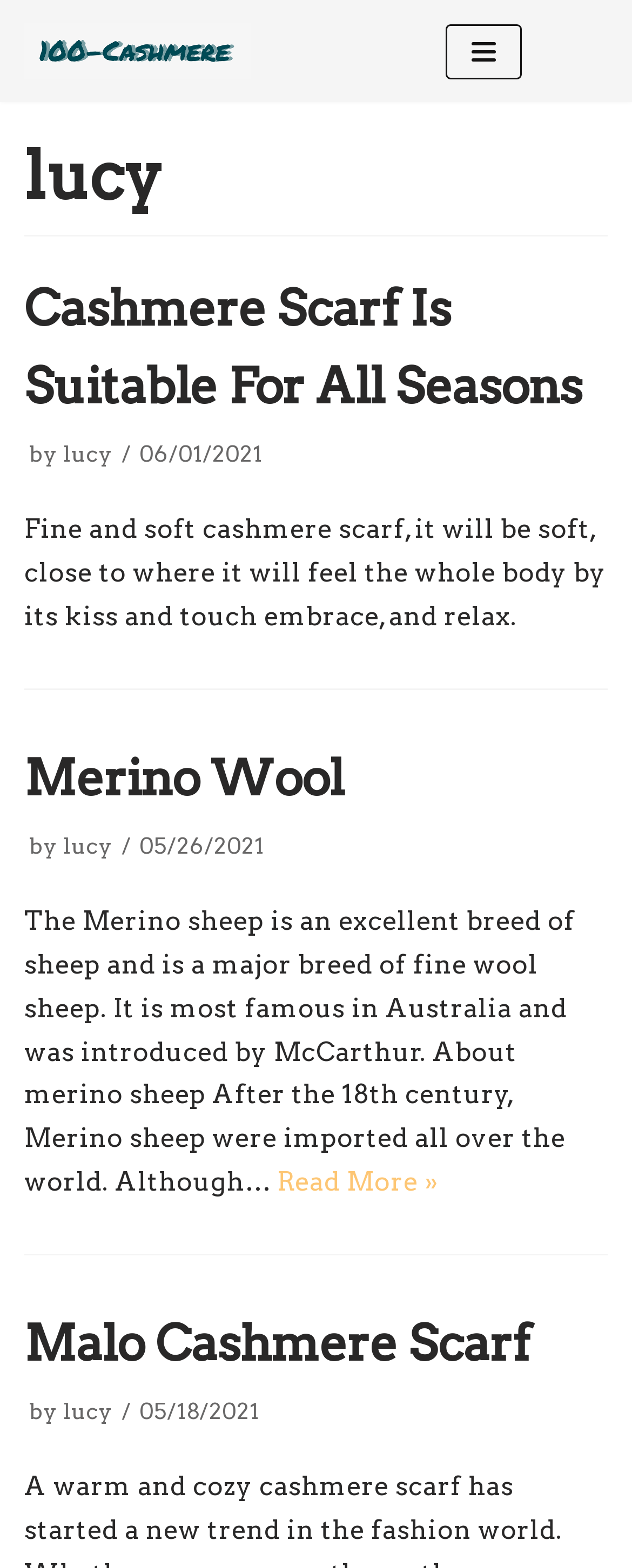Please reply with a single word or brief phrase to the question: 
What is the name of the third article?

Malo Cashmere Scarf